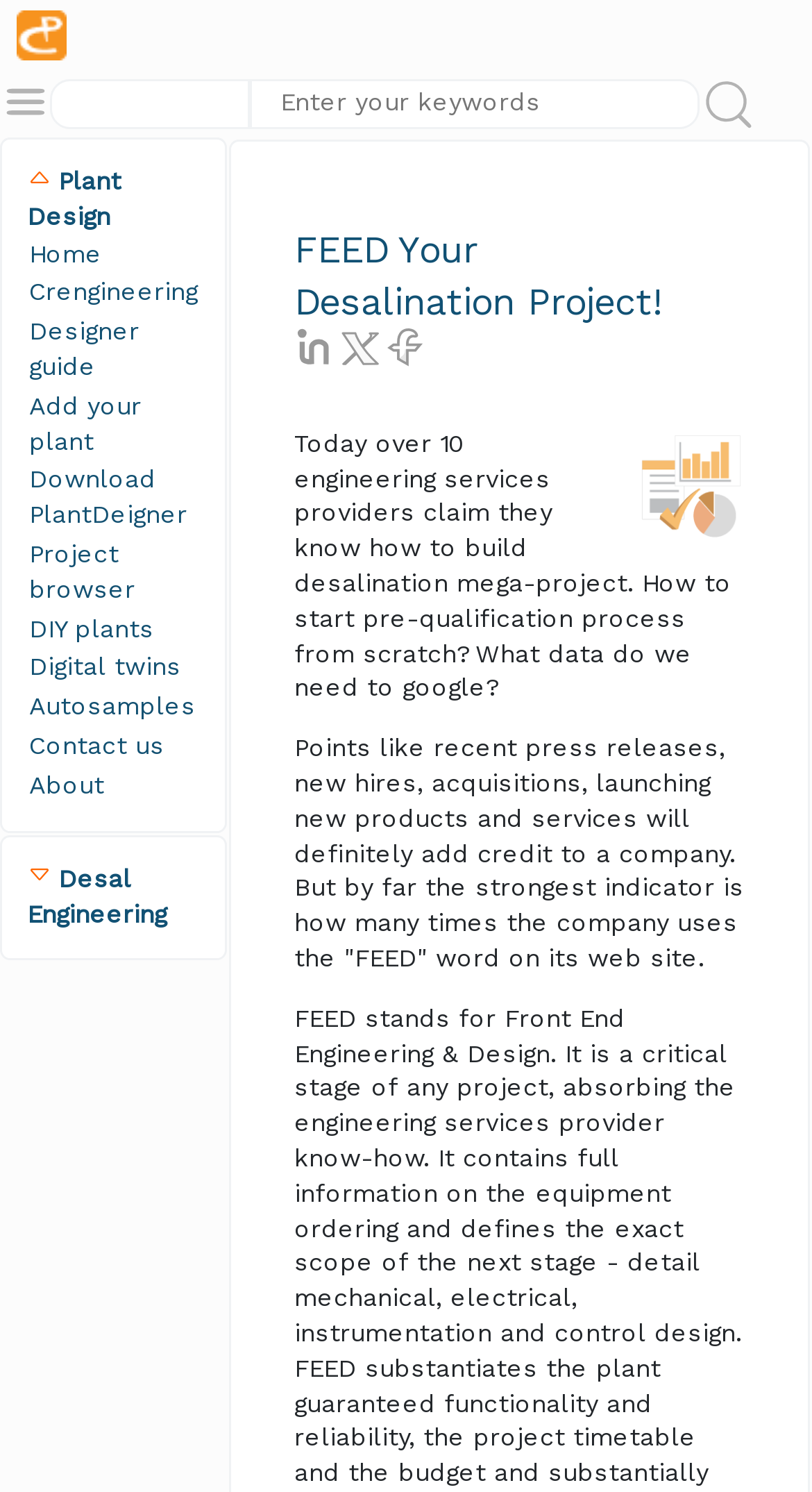Determine the bounding box coordinates of the section I need to click to execute the following instruction: "Click on Add your plant". Provide the coordinates as four float numbers between 0 and 1, i.e., [left, top, right, bottom].

[0.033, 0.259, 0.246, 0.309]